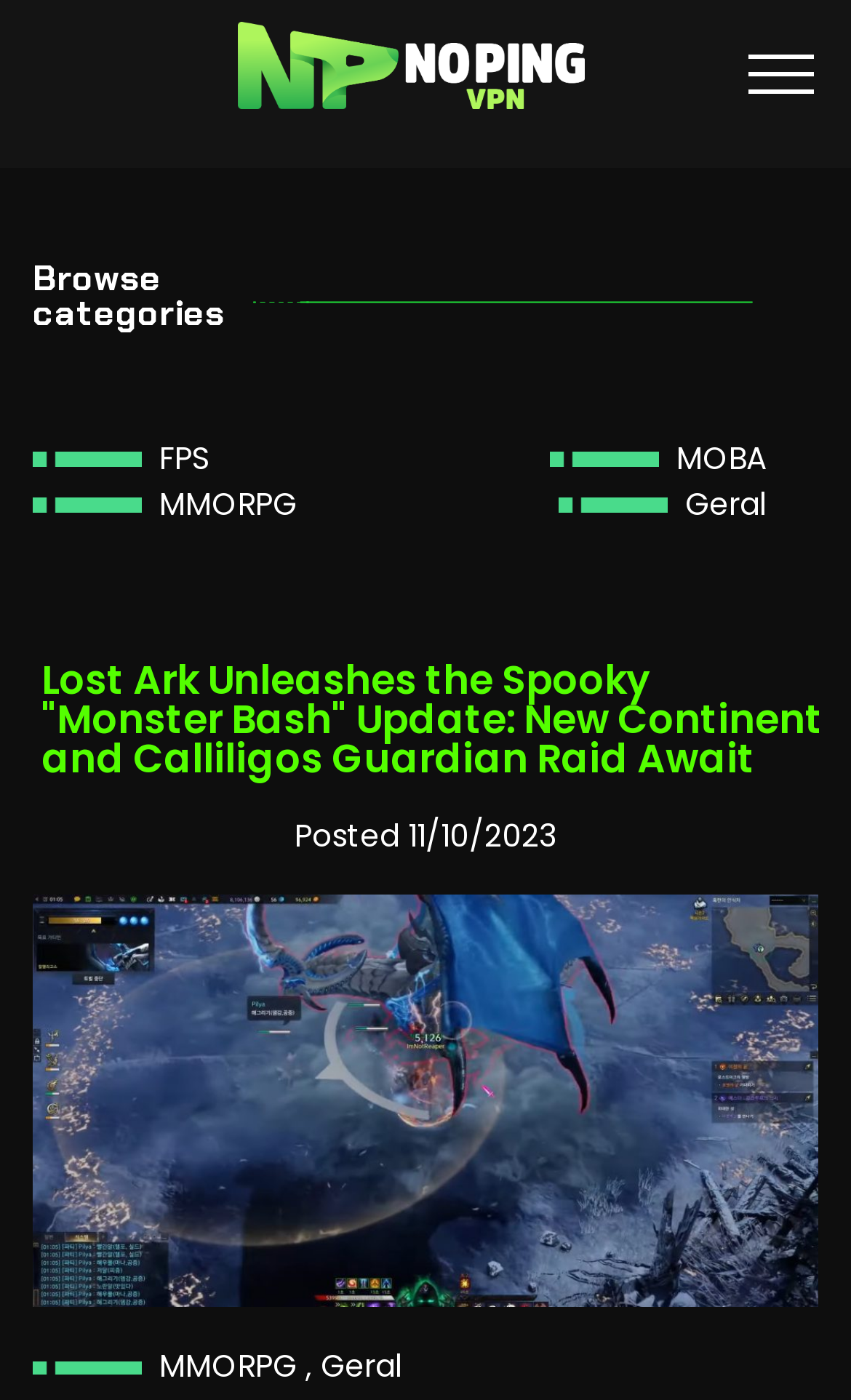Give a one-word or short phrase answer to the question: 
What is the date mentioned on the webpage?

11/10/2023